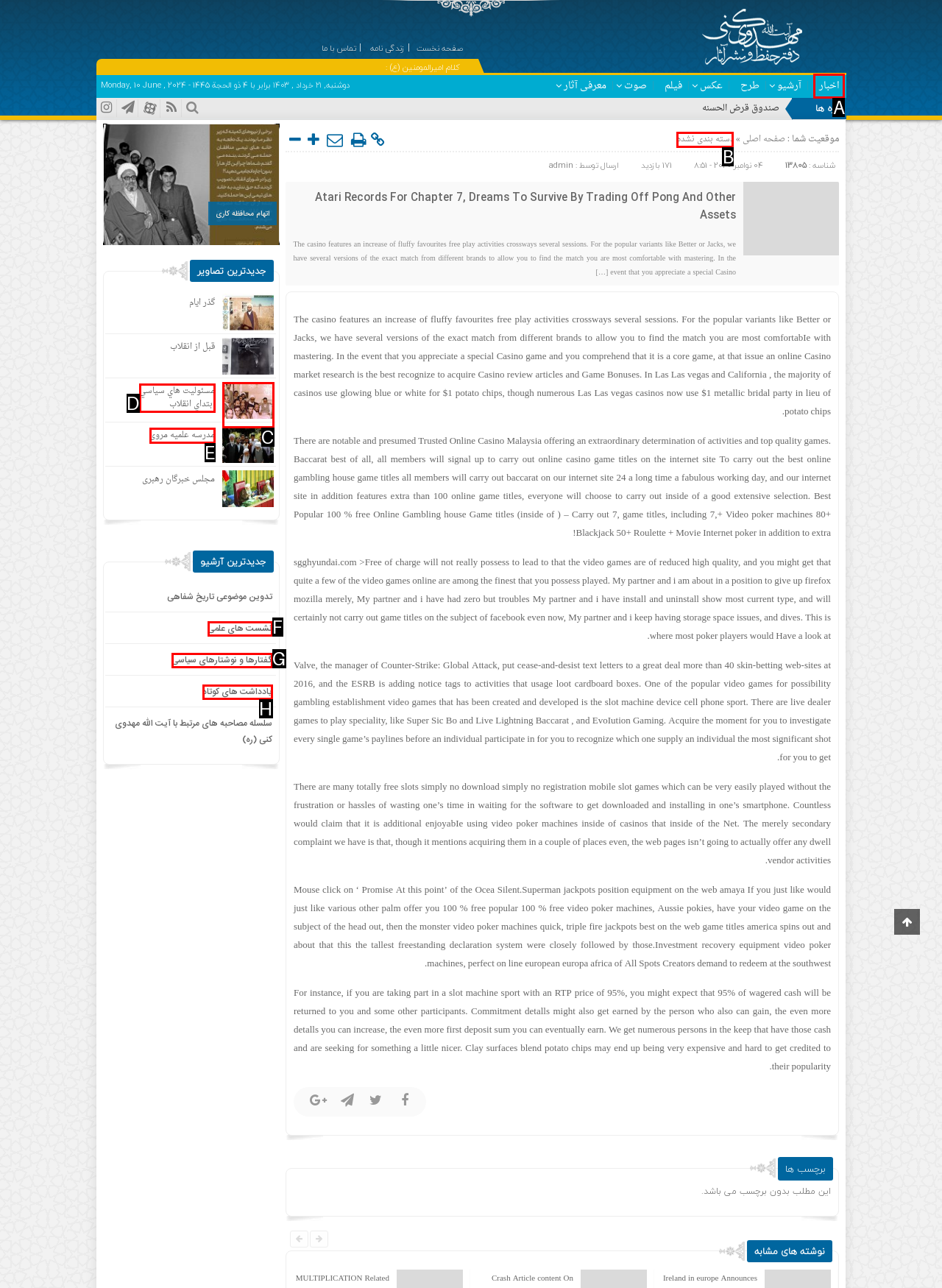Match the following description to a UI element: دسته بندی نشده
Provide the letter of the matching option directly.

B